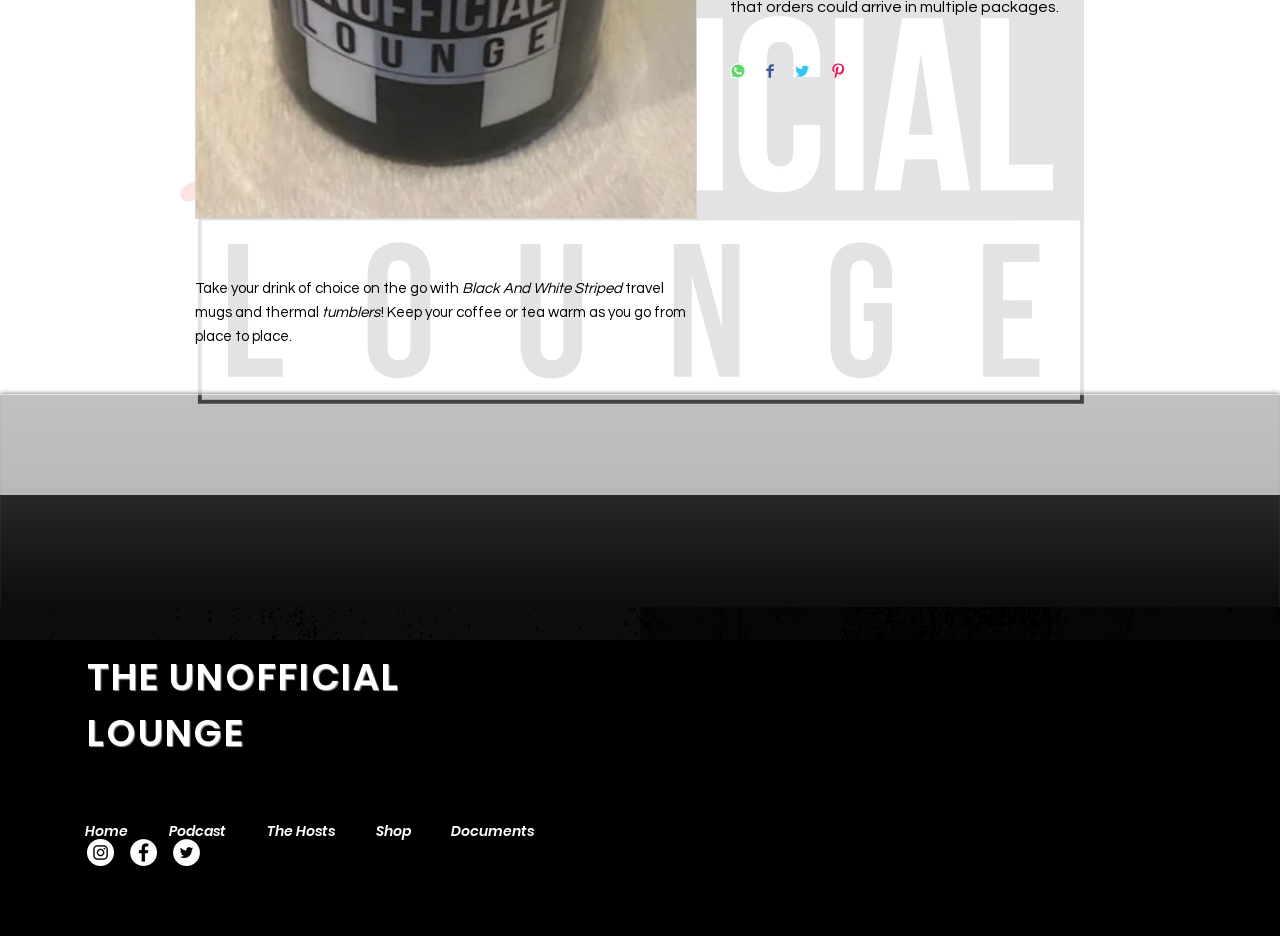Determine the bounding box coordinates of the UI element that matches the following description: "The Hosts". The coordinates should be four float numbers between 0 and 1 in the format [left, top, right, bottom].

[0.197, 0.861, 0.282, 0.914]